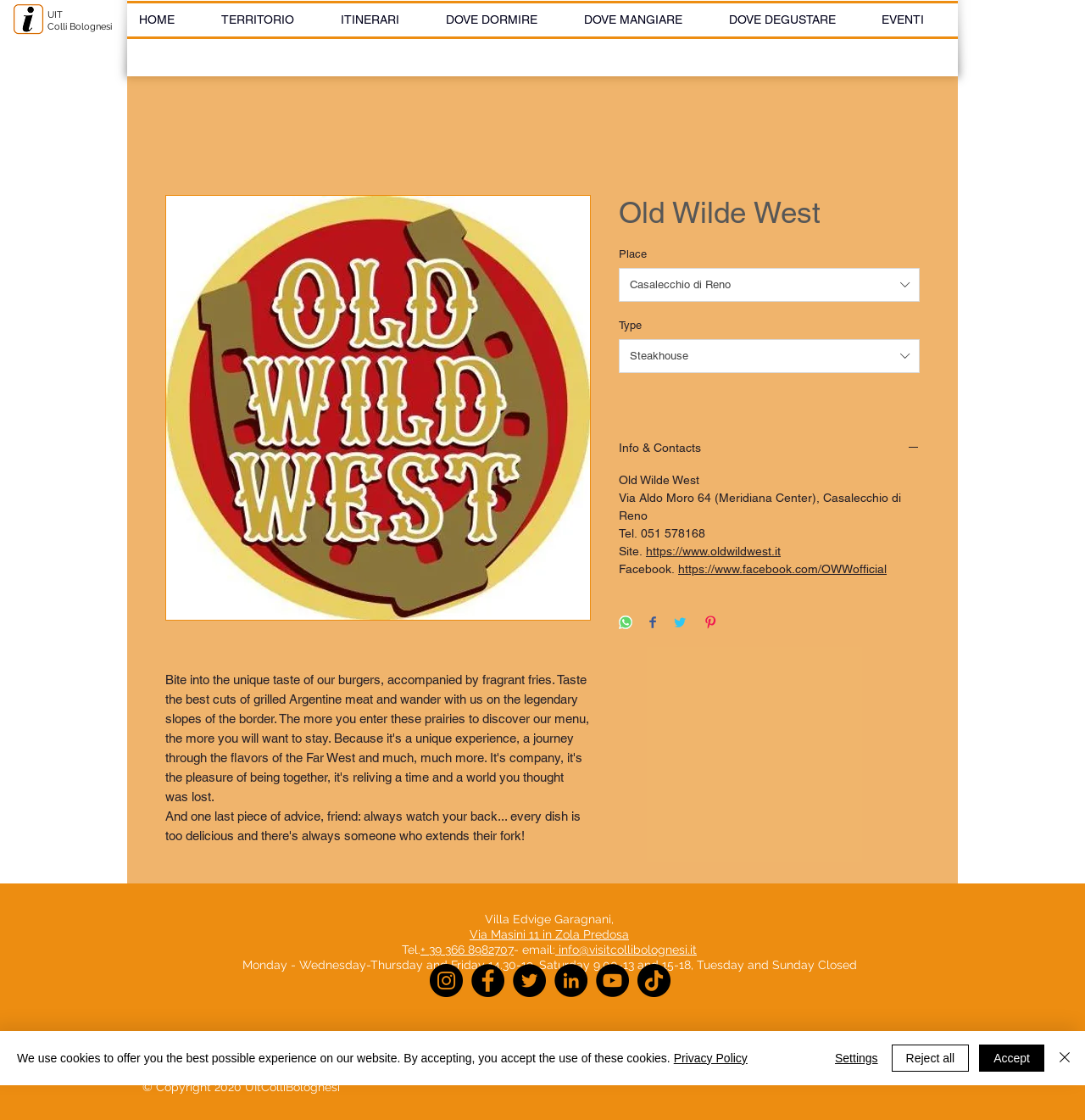Using the description "View Privacy Statement", predict the bounding box of the relevant HTML element.

None